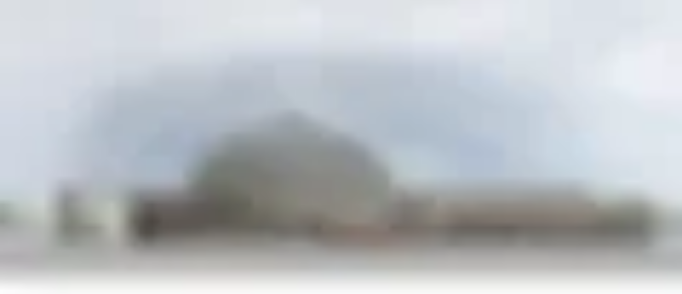What is the likely purpose of the building?
Based on the content of the image, thoroughly explain and answer the question.

The image depicts a modern architectural structure with a unique design, and based on its features, it is likely that the building is a bakery or culinary venue, possibly a restaurant or cafe, given its contemporary style and inviting atmosphere.